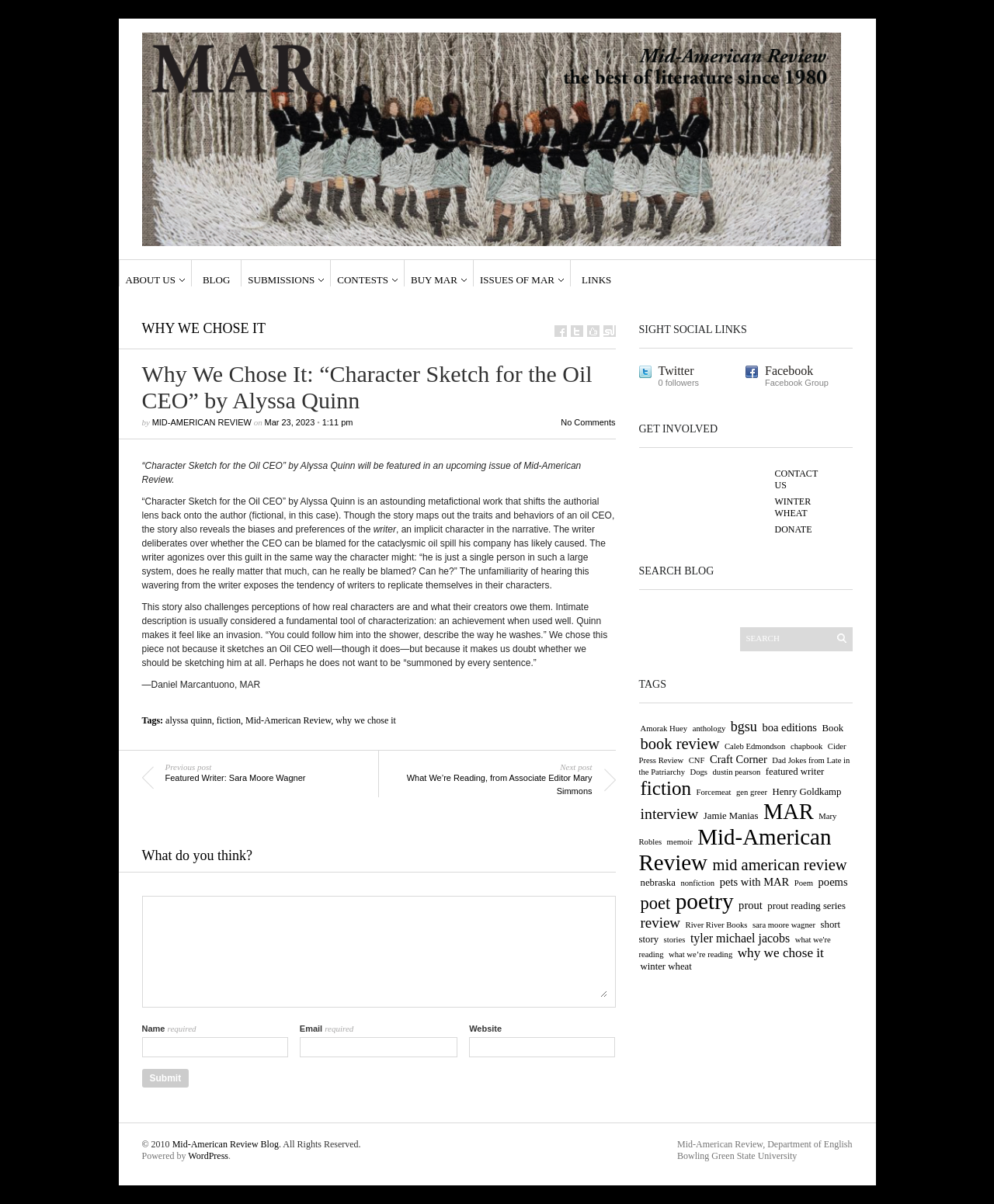Highlight the bounding box coordinates of the element you need to click to perform the following instruction: "Read book review of Unswerving."

[0.143, 0.258, 0.228, 0.265]